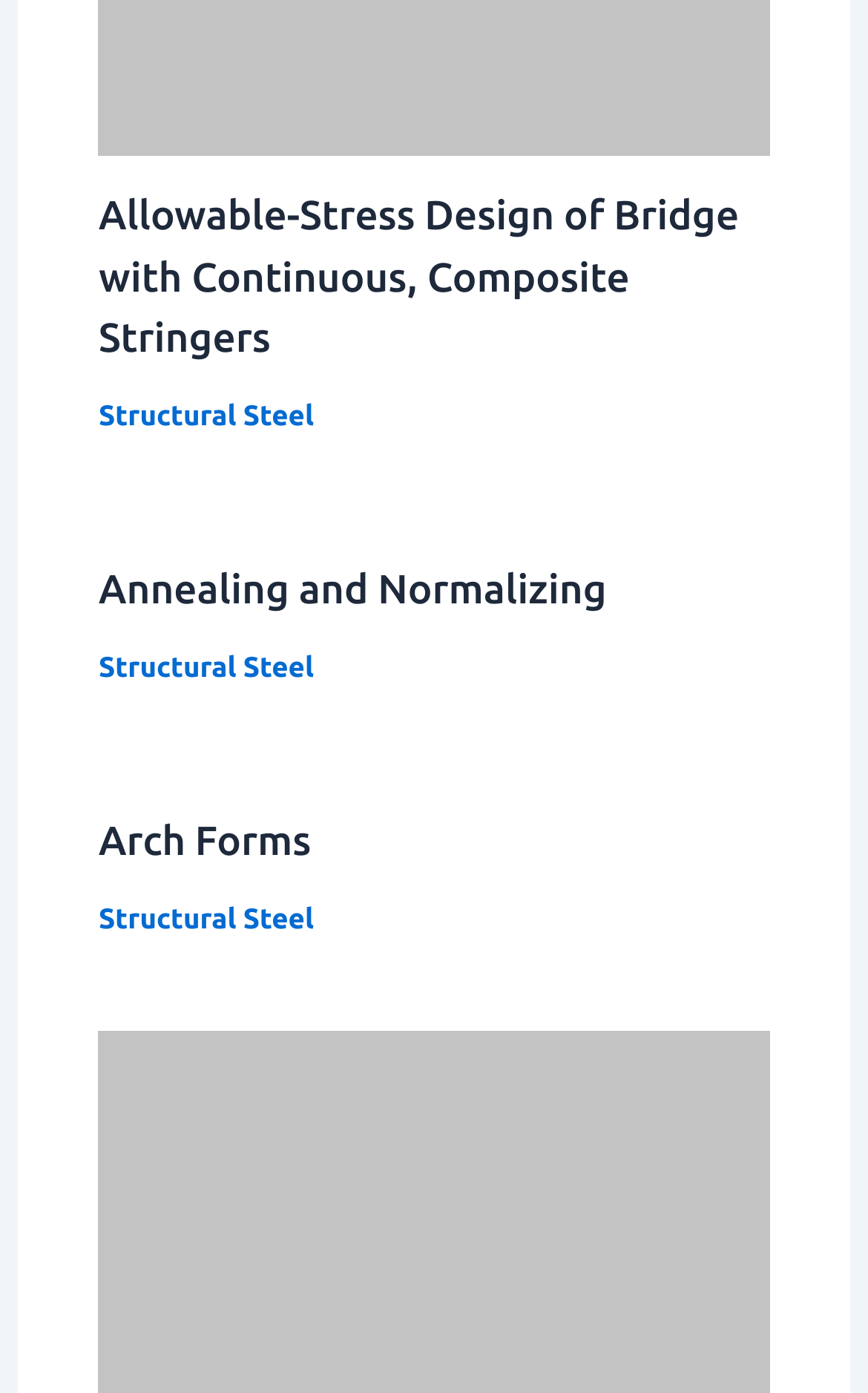From the given element description: "Annealing and Normalizing", find the bounding box for the UI element. Provide the coordinates as four float numbers between 0 and 1, in the order [left, top, right, bottom].

[0.114, 0.408, 0.699, 0.44]